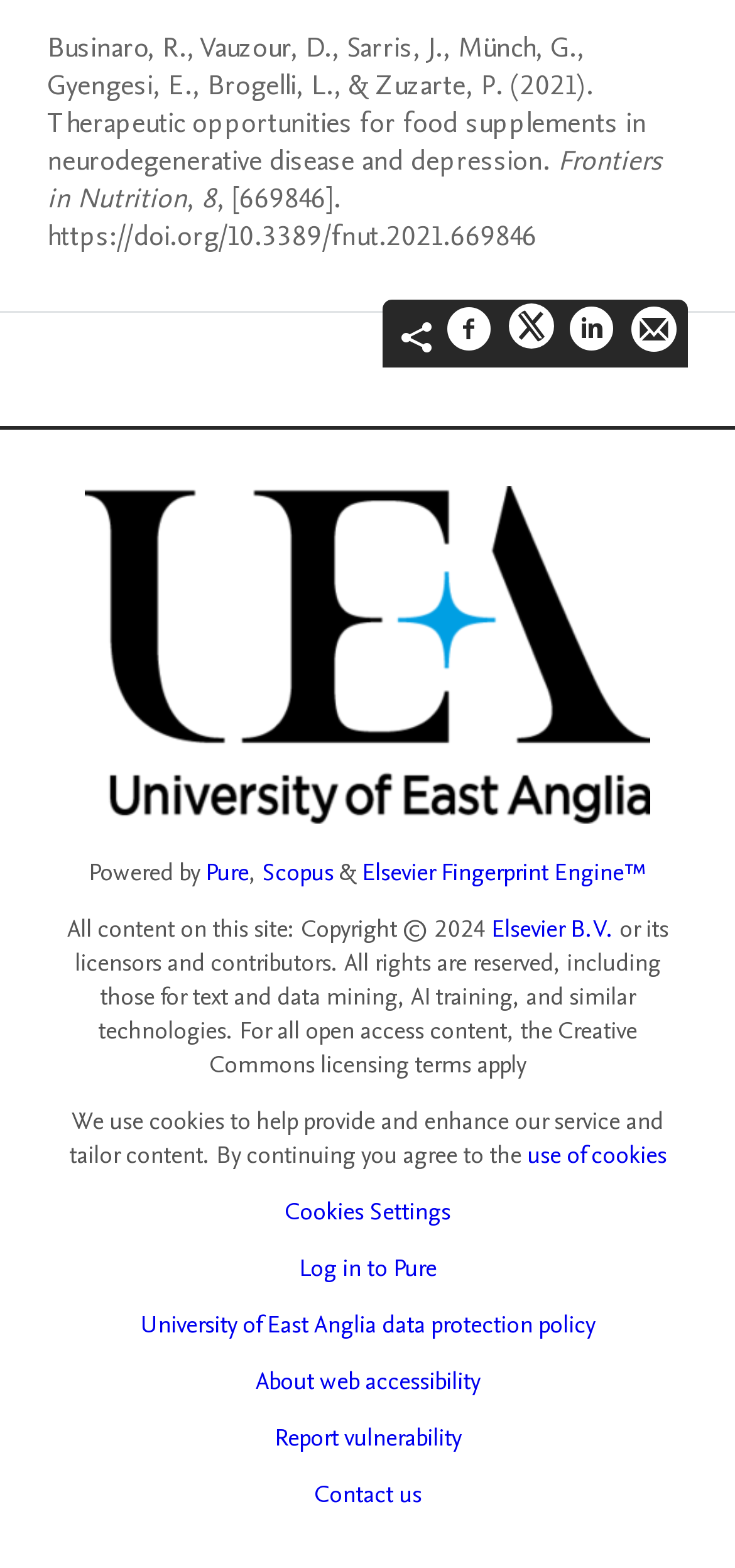Based on the element description: "Cookies Settings", identify the UI element and provide its bounding box coordinates. Use four float numbers between 0 and 1, [left, top, right, bottom].

[0.387, 0.765, 0.613, 0.783]